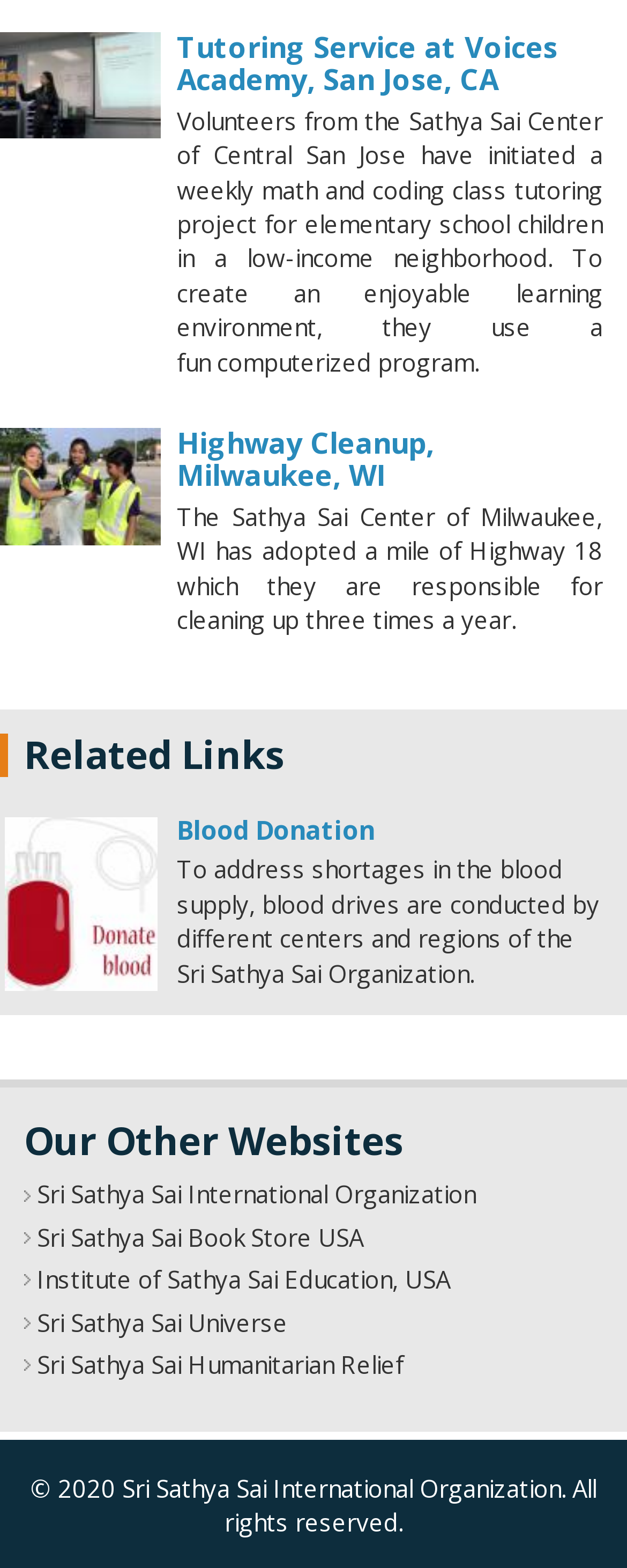Locate the bounding box coordinates of the item that should be clicked to fulfill the instruction: "View the image related to Highway Cleanup".

[0.0, 0.273, 0.256, 0.348]